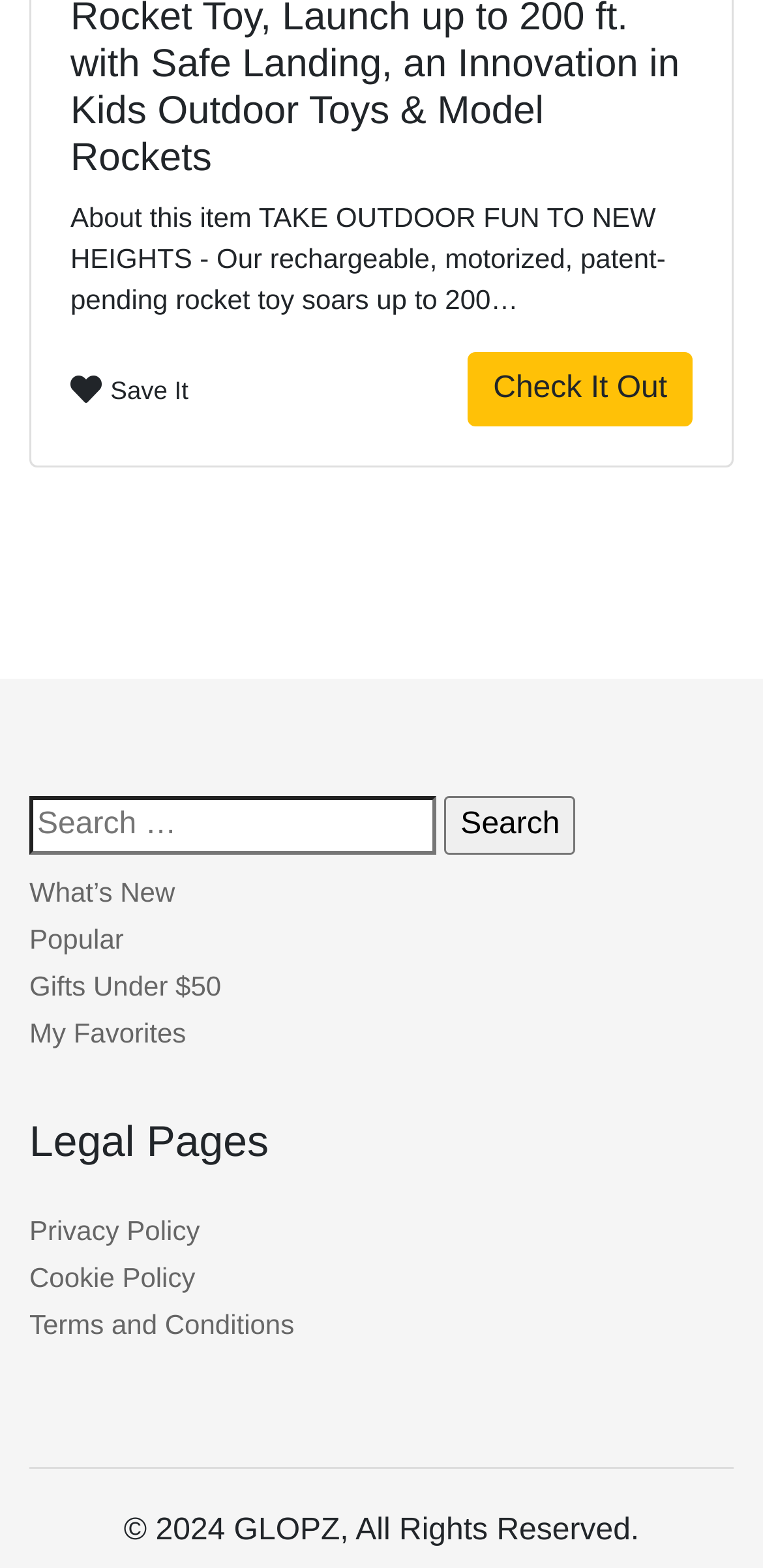What is the function of the button in the search bar?
Carefully analyze the image and provide a detailed answer to the question.

The button in the search bar is labeled 'Search', indicating that its function is to initiate a search query.